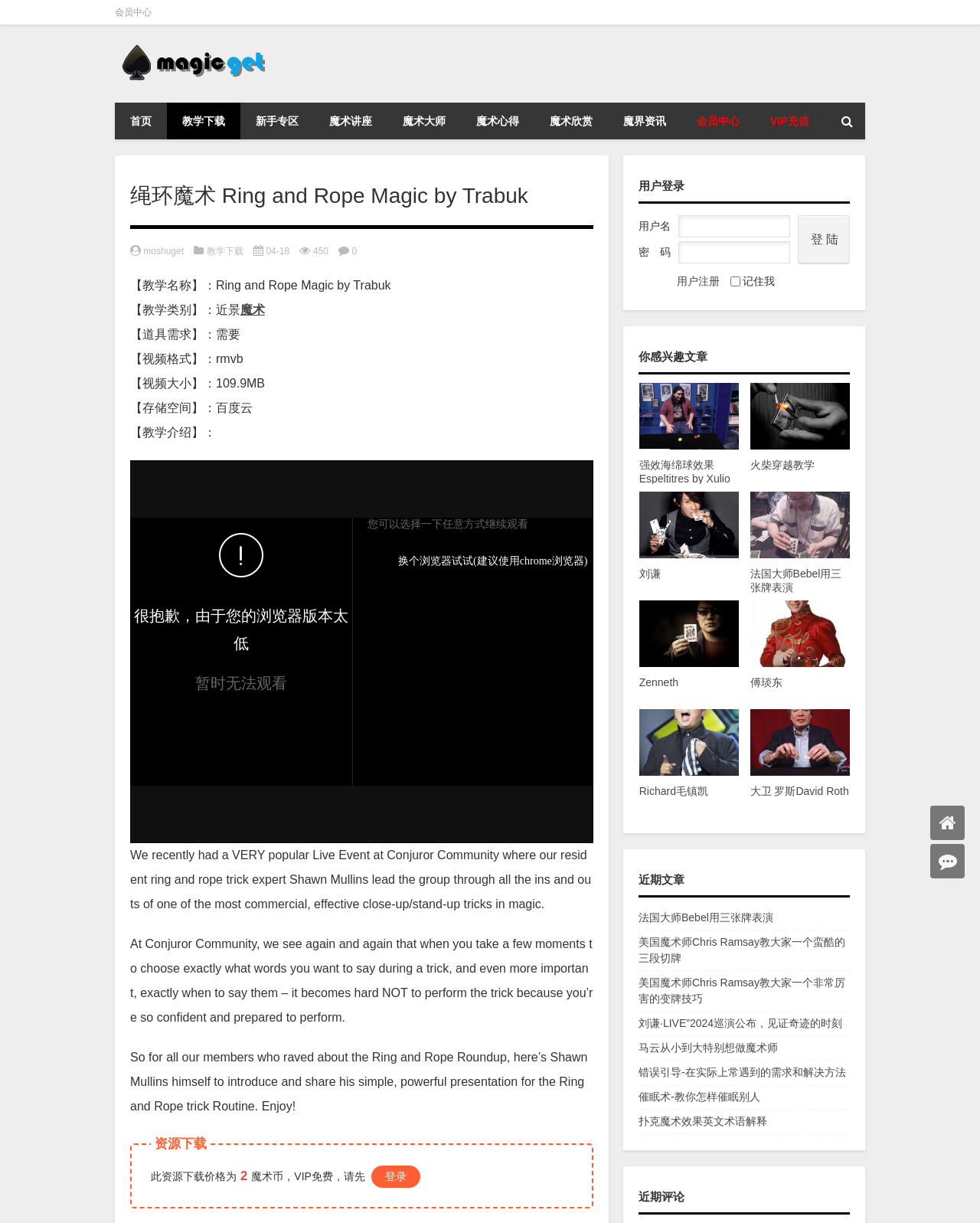What is the topic of the articles listed in the '你感兴趣文章' section?
We need a detailed and meticulous answer to the question.

The articles listed in the '你感兴趣文章' section appear to be related to magic, as they have titles such as '强效海绵球效果 Espeltitres by Xulio Merino' and '法国大师Bebel用三张牌表演', which suggest that they are about magic tricks and performances.